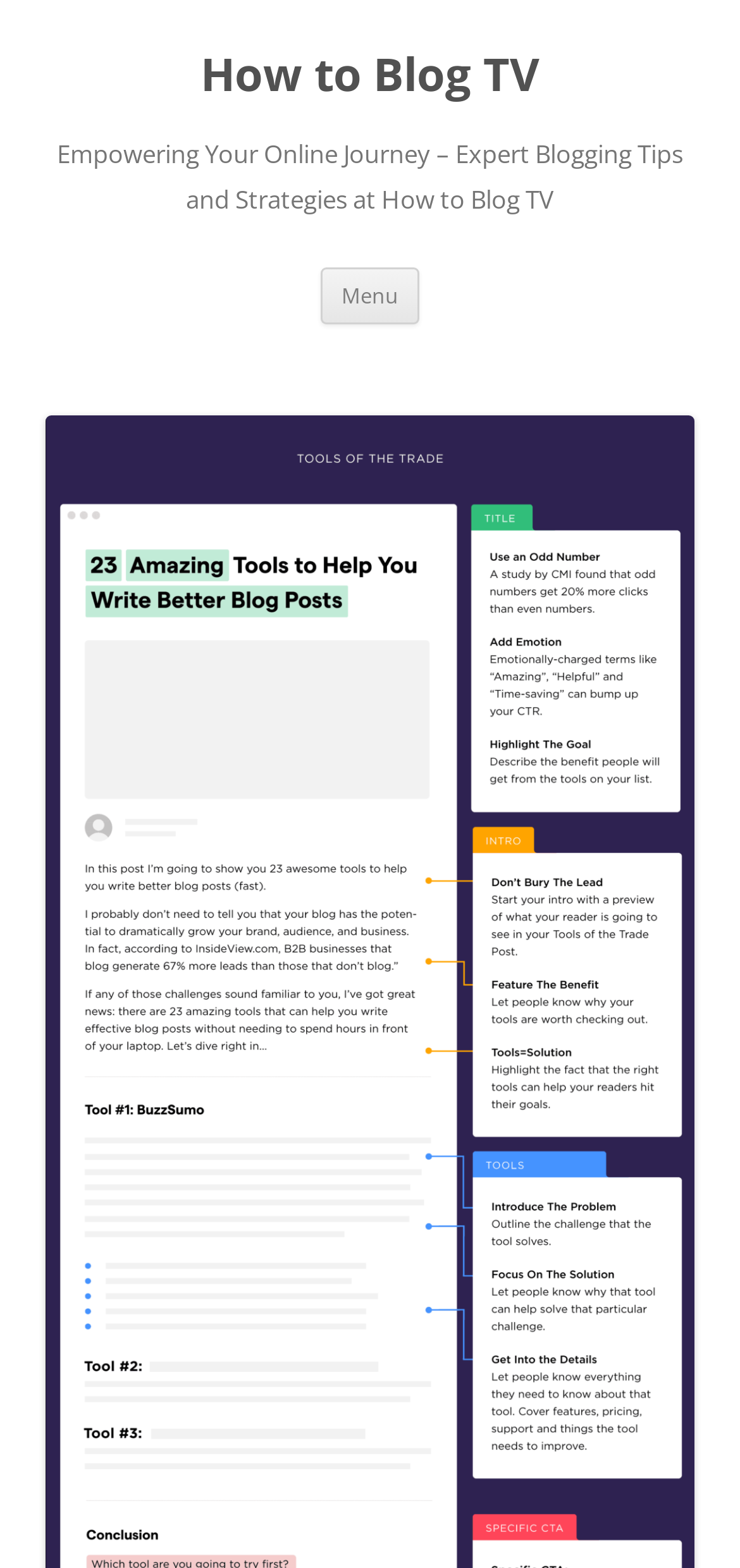Find the coordinates for the bounding box of the element with this description: "Menu".

[0.433, 0.17, 0.567, 0.206]